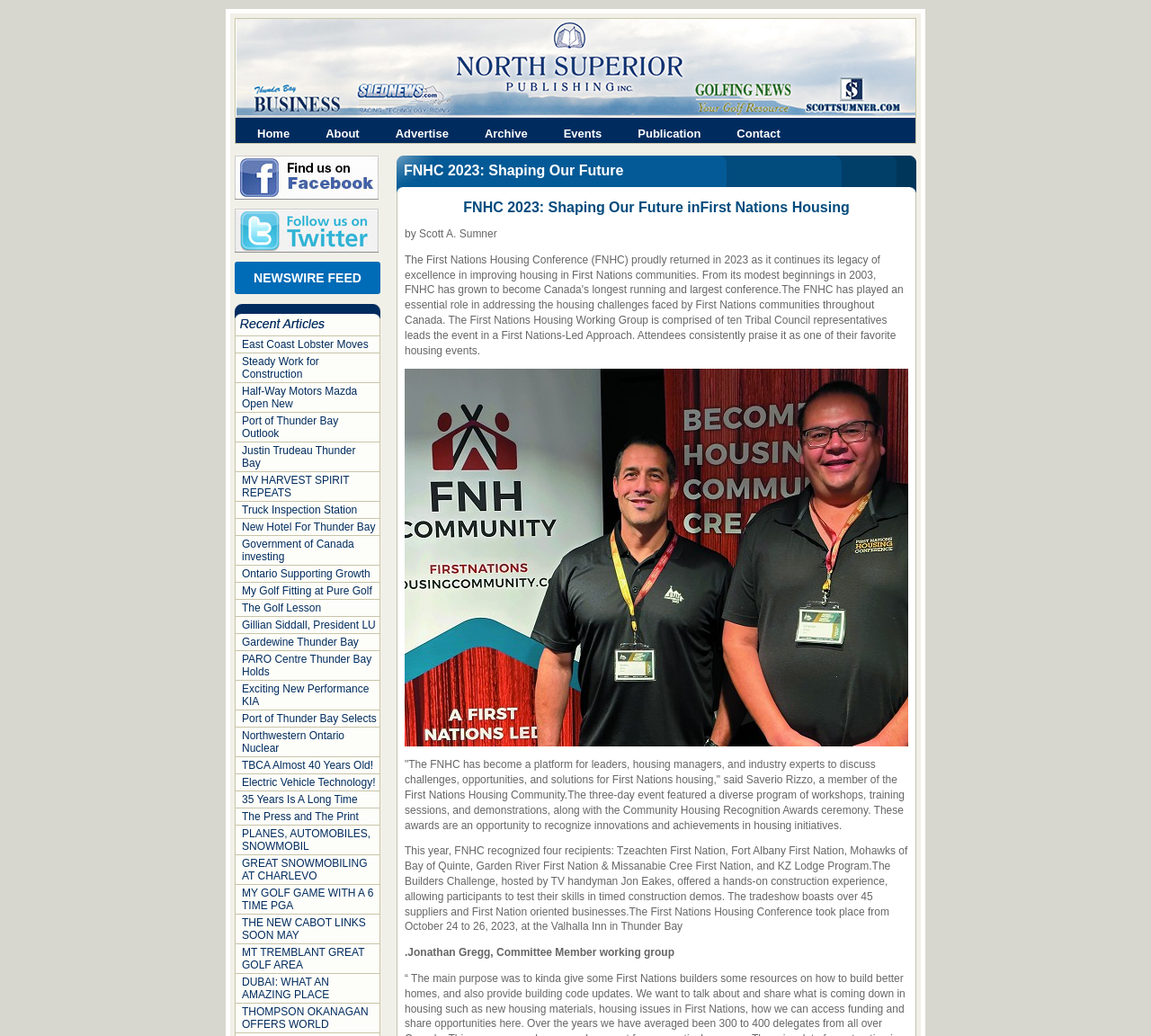Determine the bounding box coordinates of the UI element described by: "NEWSWIRE FEED".

[0.204, 0.253, 0.33, 0.284]